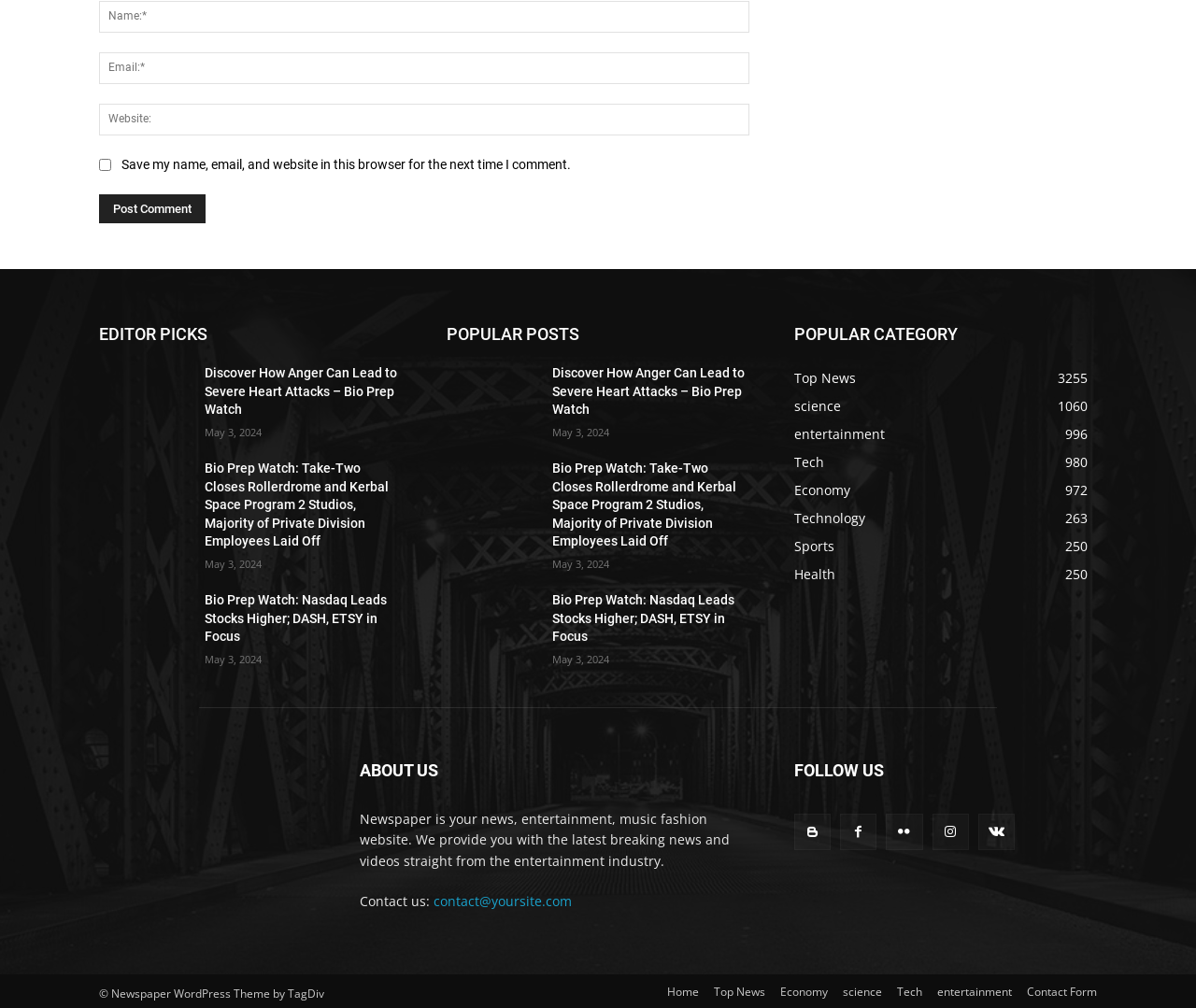Provide the bounding box coordinates of the HTML element described as: "Top News". The bounding box coordinates should be four float numbers between 0 and 1, i.e., [left, top, right, bottom].

[0.597, 0.971, 0.64, 0.99]